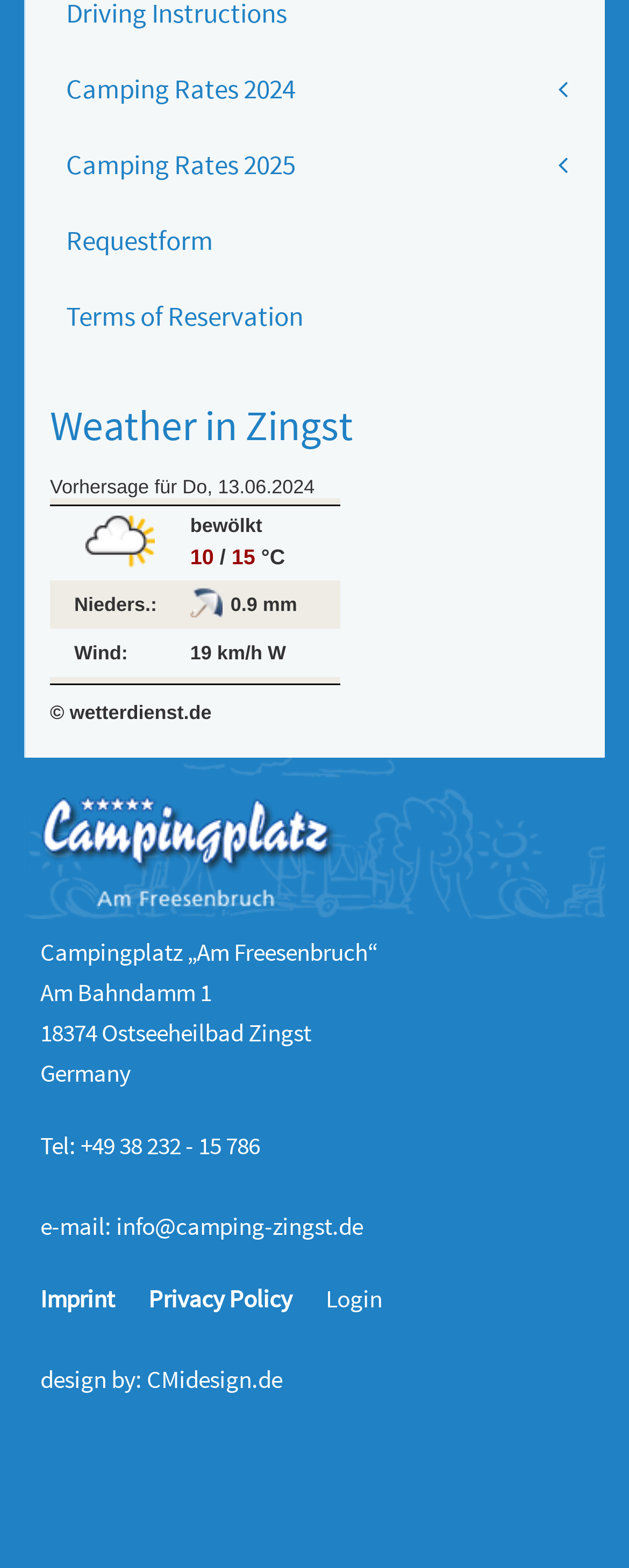Locate the bounding box coordinates of the element to click to perform the following action: 'View camping rates for 2024'. The coordinates should be given as four float values between 0 and 1, in the form of [left, top, right, bottom].

[0.079, 0.035, 0.923, 0.078]